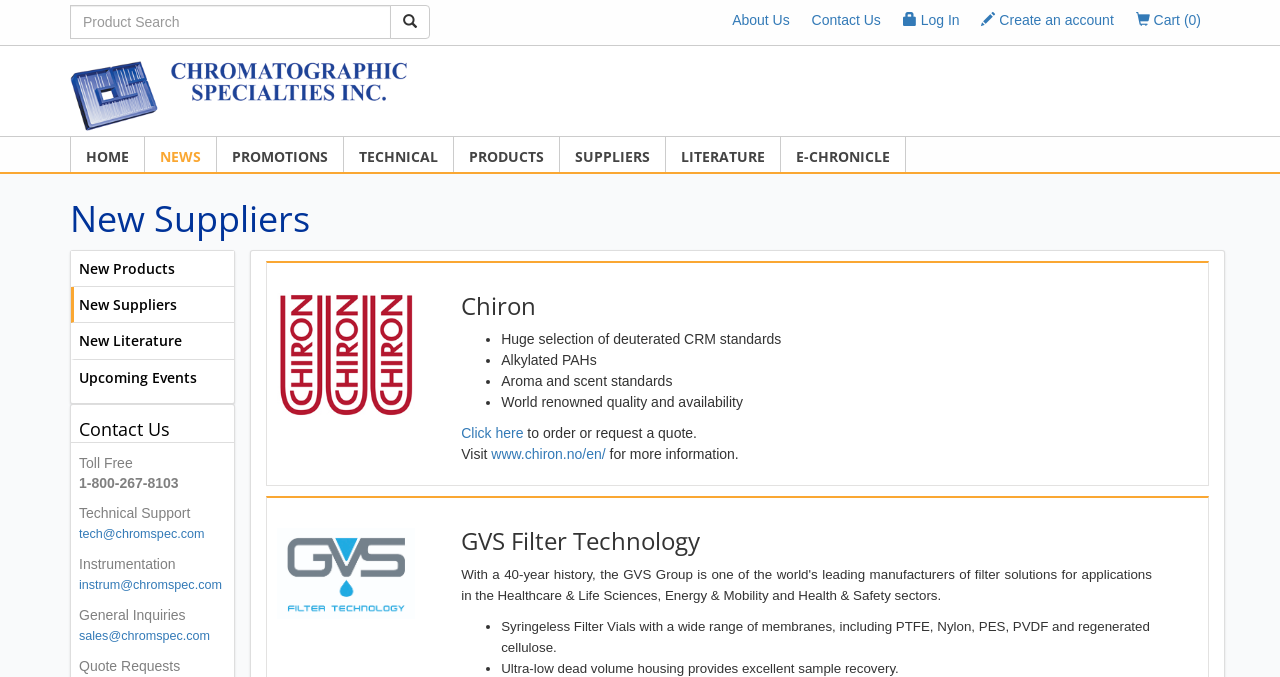Identify the bounding box coordinates of the region I need to click to complete this instruction: "Contact technical support".

[0.062, 0.779, 0.16, 0.799]